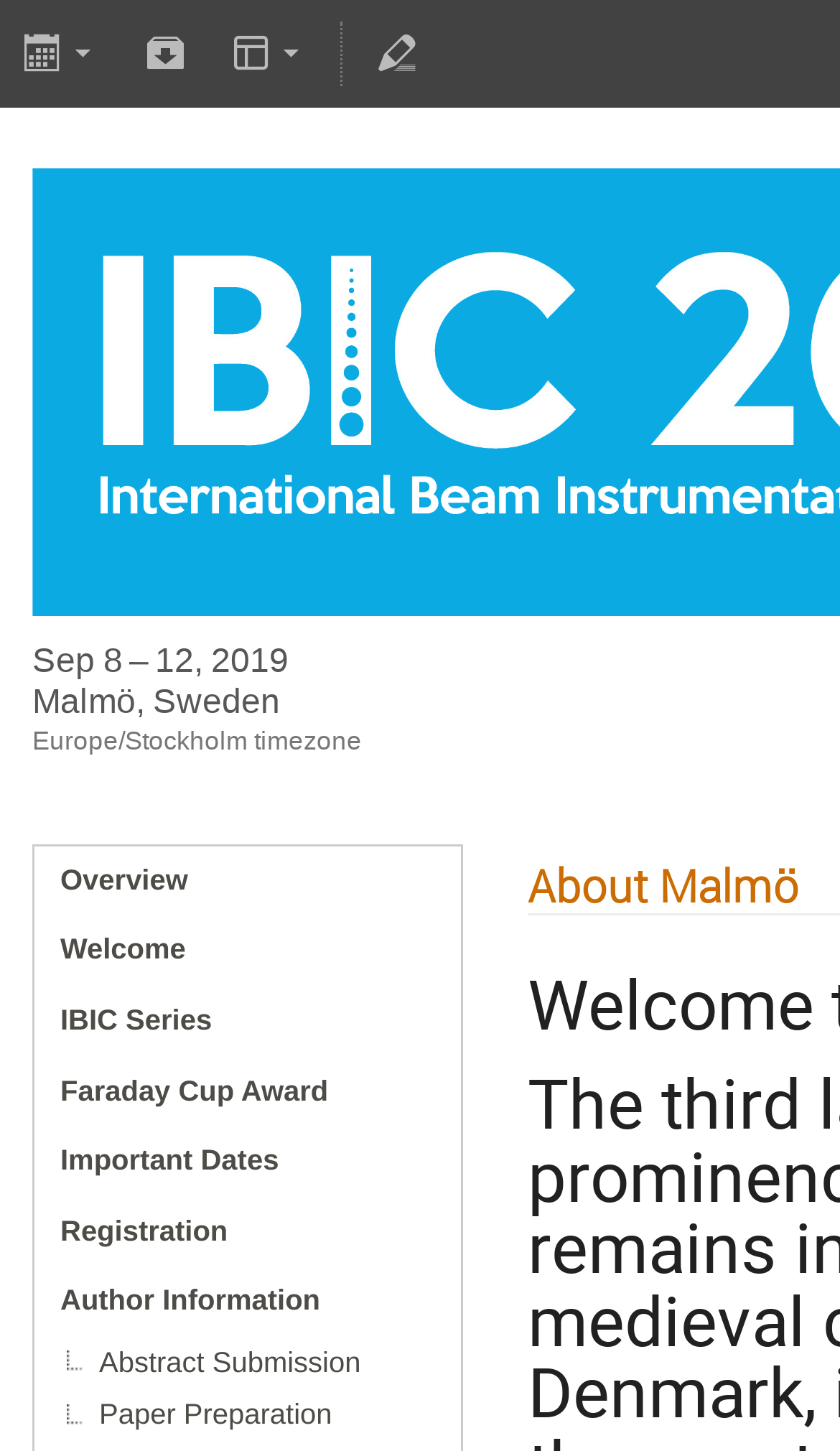Provide the bounding box coordinates, formatted as (top-left x, top-left y, bottom-right x, bottom-right y), with all values being floating point numbers between 0 and 1. Identify the bounding box of the UI element that matches the description: Faraday Cup Award

[0.041, 0.728, 0.549, 0.777]